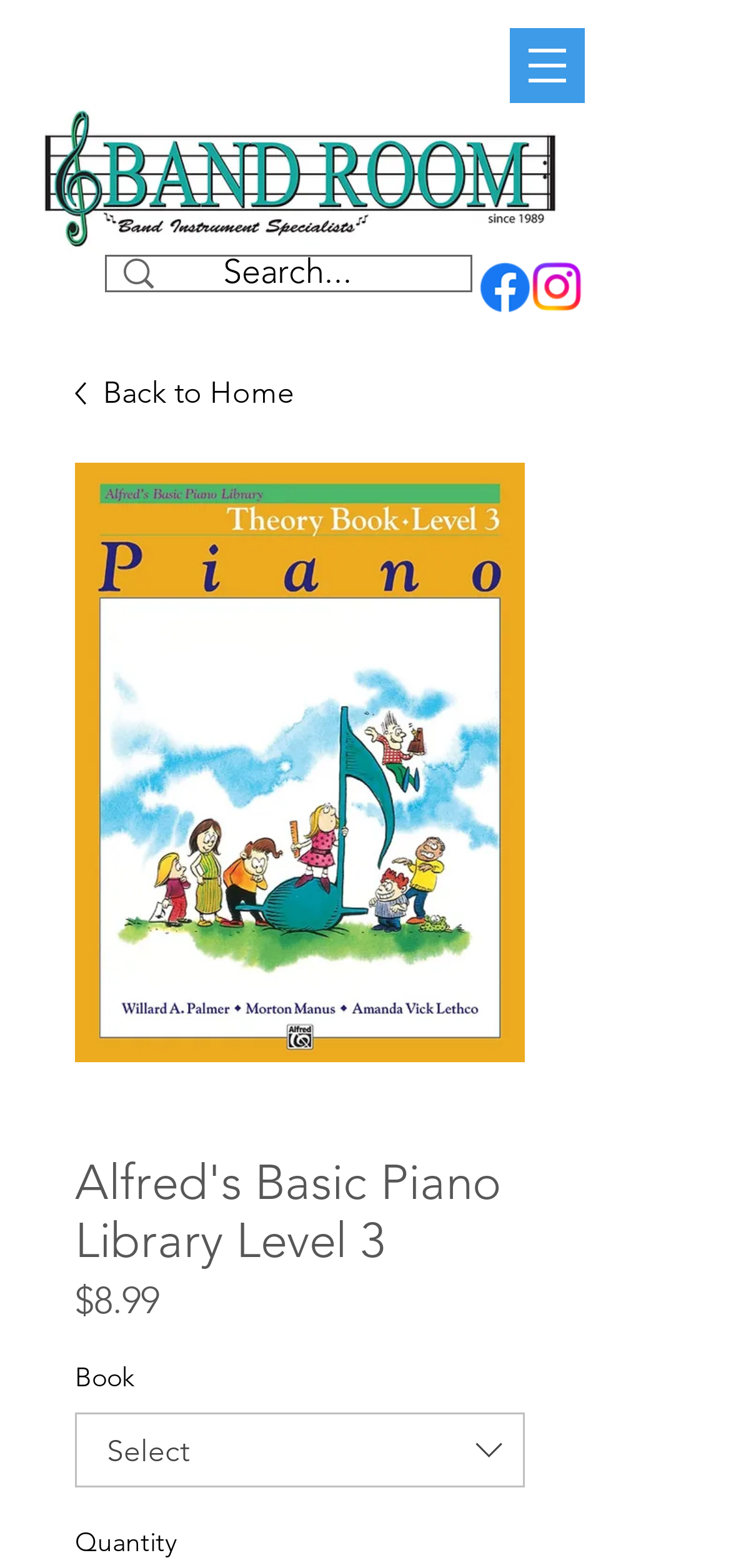Please answer the following question using a single word or phrase: What is the price of the book?

$8.99